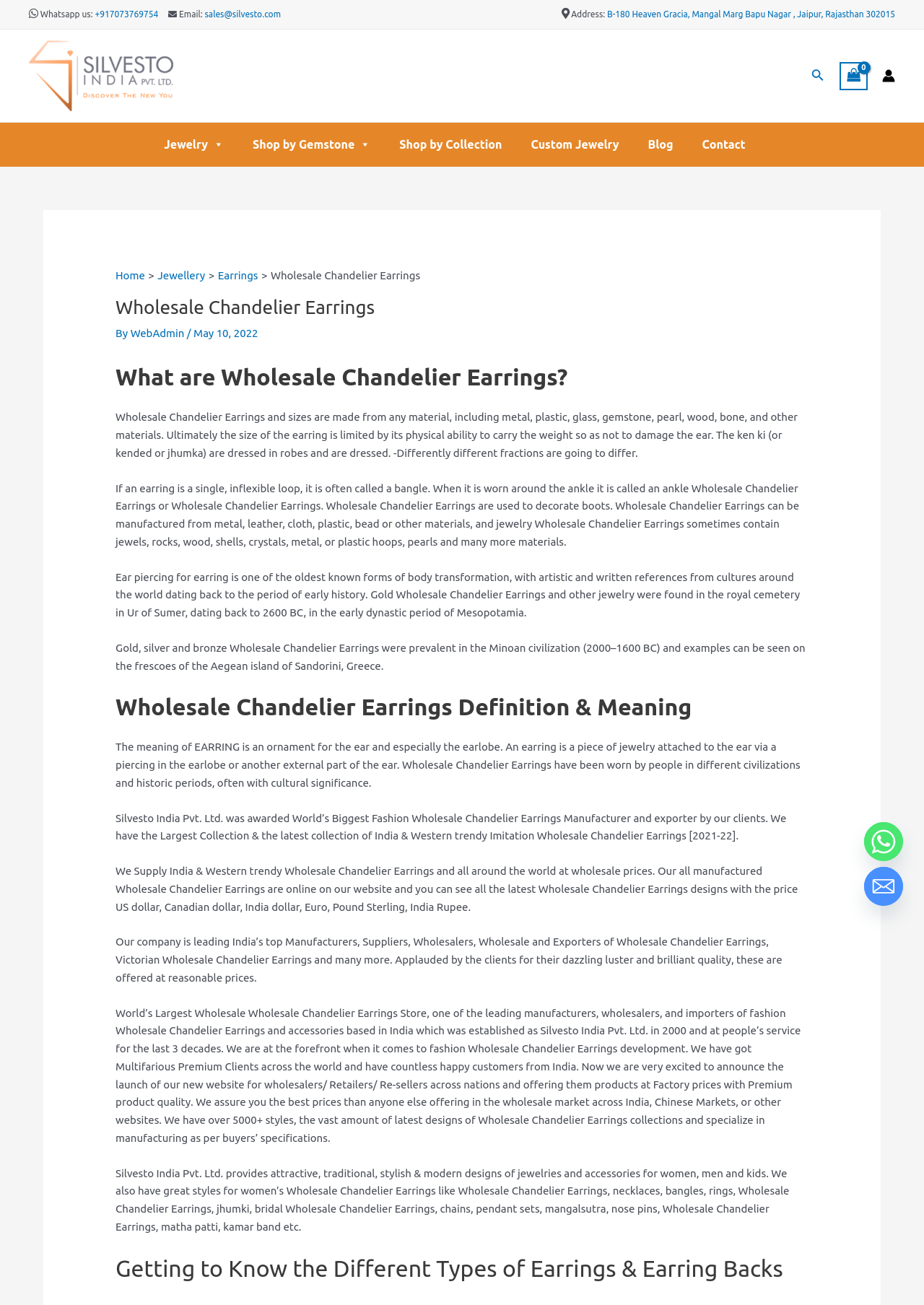What is the address of the company?
Refer to the image and provide a one-word or short phrase answer.

B-180 Heaven Gracia, Mangal Marg Bapu Nagar, Jaipur, Rajasthan 302015